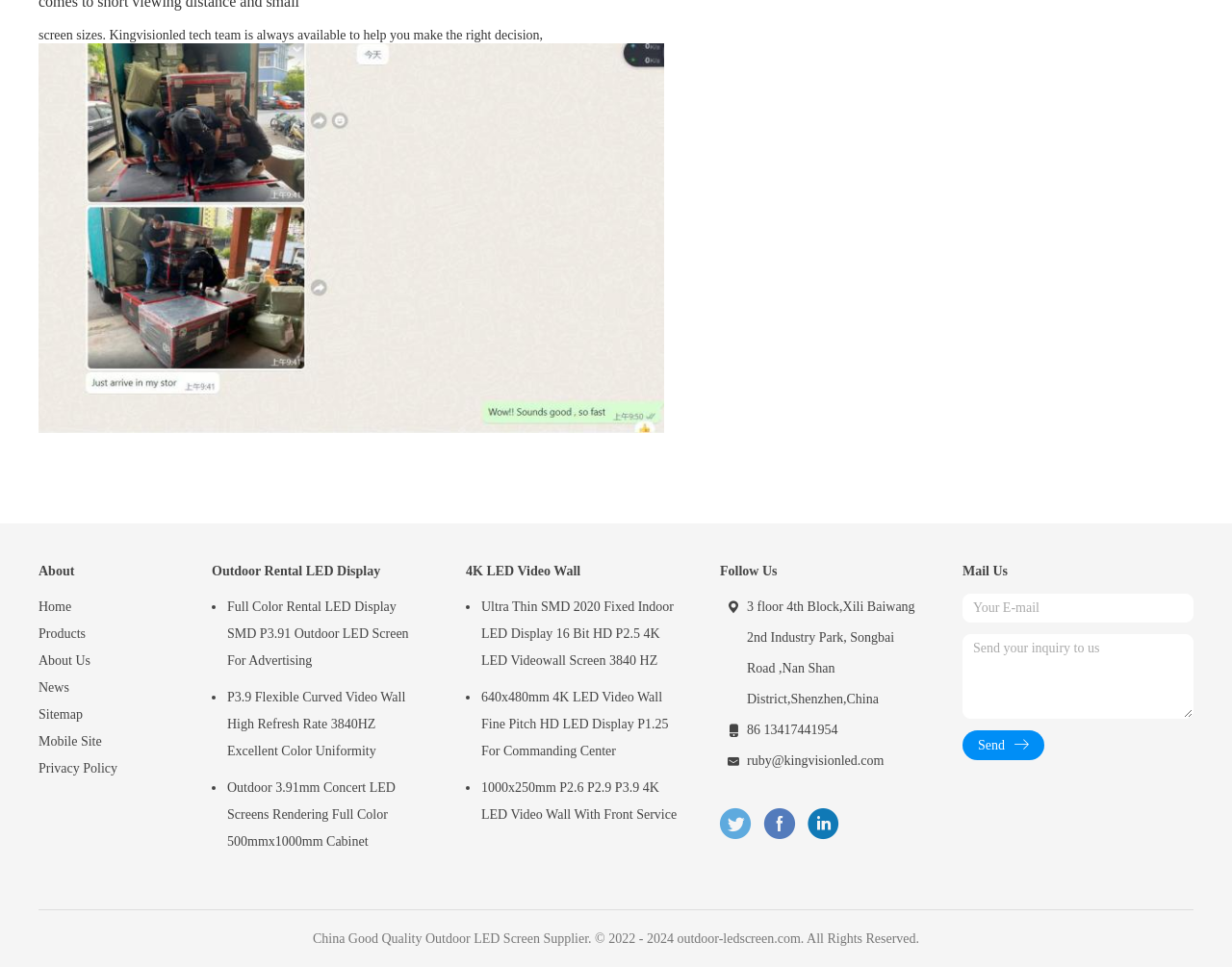Please specify the bounding box coordinates of the clickable region to carry out the following instruction: "View Selected works gallery". The coordinates should be four float numbers between 0 and 1, in the format [left, top, right, bottom].

None